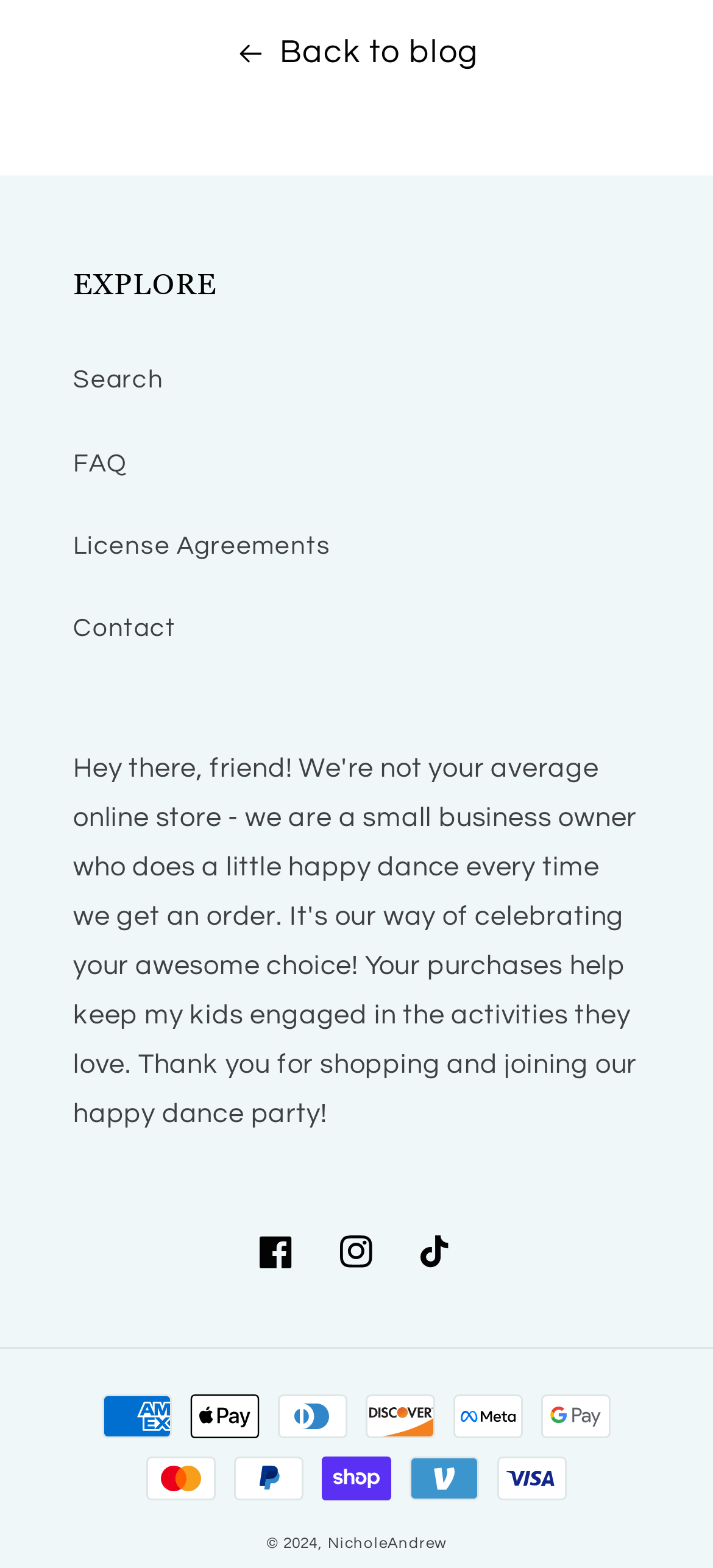Could you determine the bounding box coordinates of the clickable element to complete the instruction: "search for something"? Provide the coordinates as four float numbers between 0 and 1, i.e., [left, top, right, bottom].

[0.103, 0.217, 0.897, 0.27]